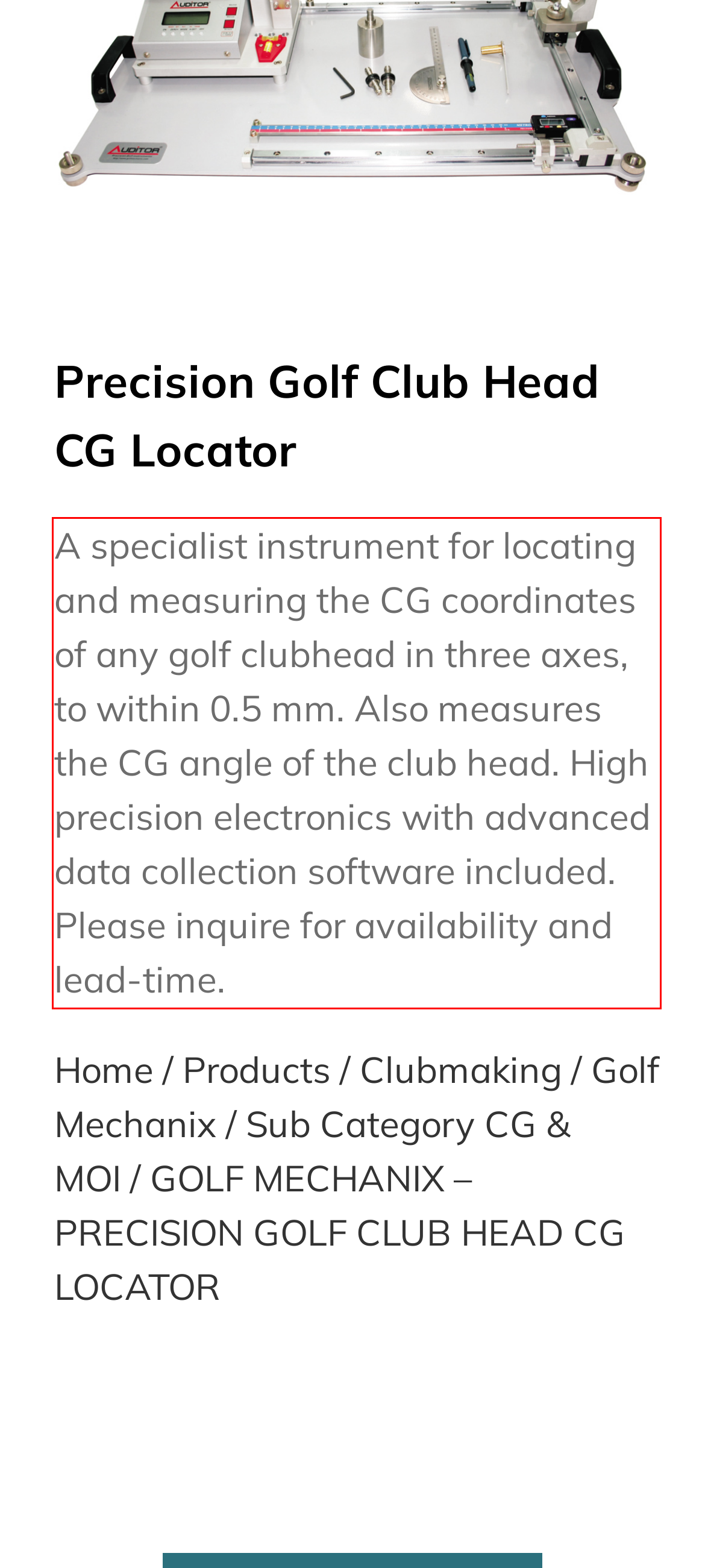Within the screenshot of the webpage, there is a red rectangle. Please recognize and generate the text content inside this red bounding box.

A specialist instrument for locating and measuring the CG coordinates of any golf clubhead in three axes, to within 0.5 mm. Also measures the CG angle of the club head. High precision electronics with advanced data collection software included. Please inquire for availability and lead-time.